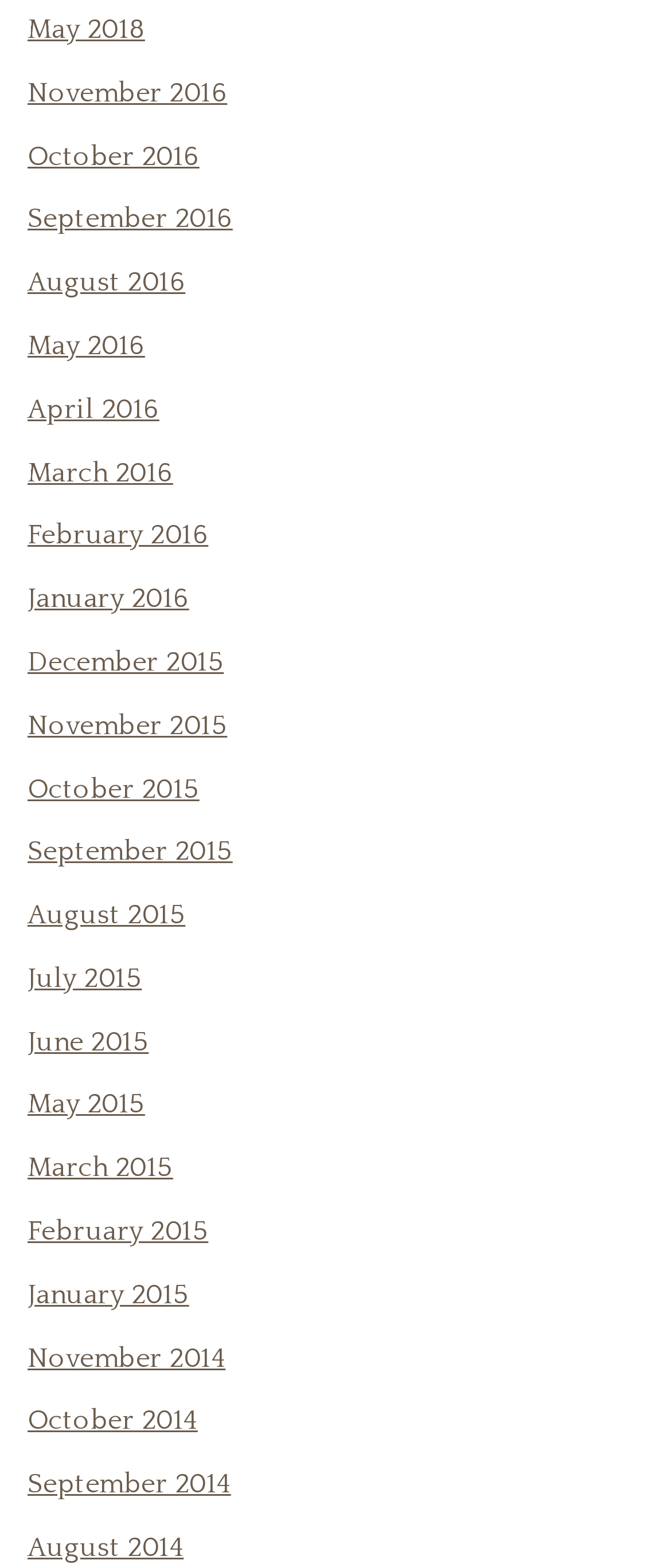Determine the bounding box coordinates for the area that should be clicked to carry out the following instruction: "access January 2015 page".

[0.041, 0.81, 0.282, 0.842]